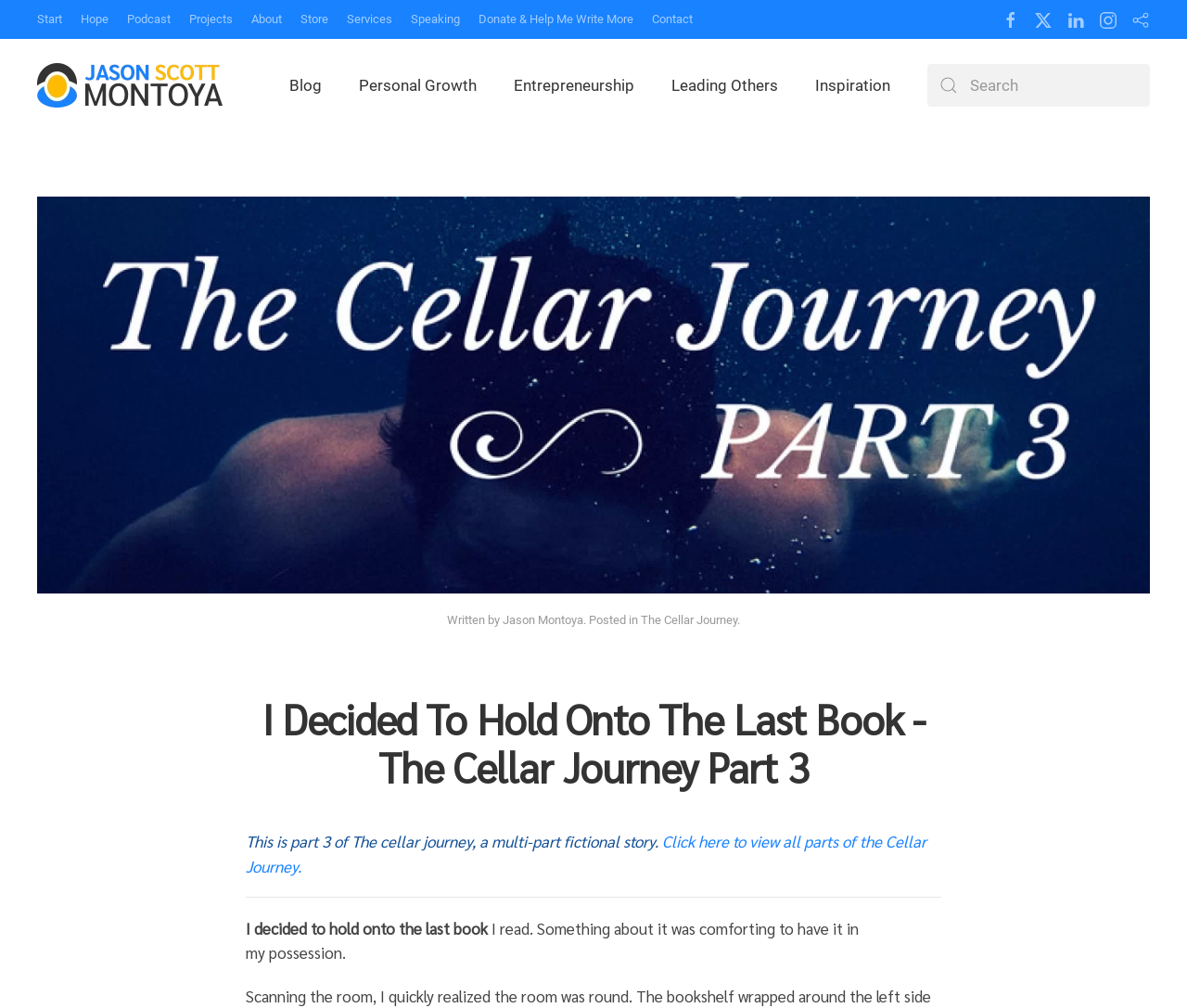Locate the coordinates of the bounding box for the clickable region that fulfills this instruction: "View the article 'Open Letter to President Obama'".

None